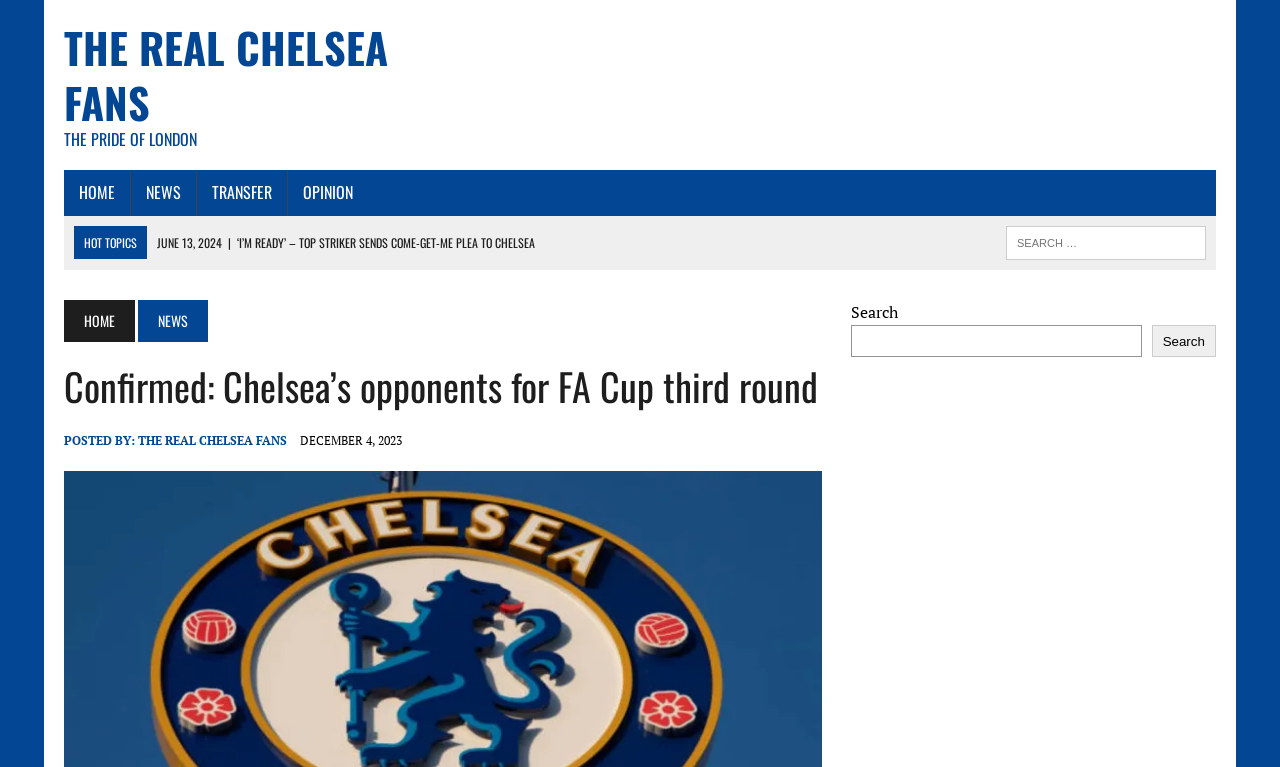Give a comprehensive overview of the webpage, including key elements.

The webpage appears to be a news article page from "The Real Chelsea Fans" website, focused on Chelsea FC news and updates. At the top, there is a header section with links to "HOME", "NEWS", "TRANSFER", and "OPINION" sections. Below the header, there is a section titled "HOT TOPICS" with several news article links, each with a date and title.

The news articles are listed in a vertical column, with the most recent ones at the top. The titles of the articles include "Confirmed: Chelsea’s opponents for FA Cup third round", "‘I’M READY’ – TOP STRIKER SENDS COME-GET-ME PLEA TO CHELSEA", and "CHELSEA MAKE DECISION ON BRAZILIAN STARLET". Each article has a brief summary or title, and some have dates attached to them.

On the right side of the page, there is a search bar with a label "SEARCH FOR:" and a button to submit the search query. Below the search bar, there is a section with links to "HOME" and "NEWS" again, and a header with the title of the current article, "Confirmed: Chelsea’s opponents for FA Cup third round". The article's metadata, including the author and date, is displayed below the title.

Overall, the webpage is focused on providing news and updates about Chelsea FC, with a clear and organized layout that makes it easy to navigate and find relevant information.